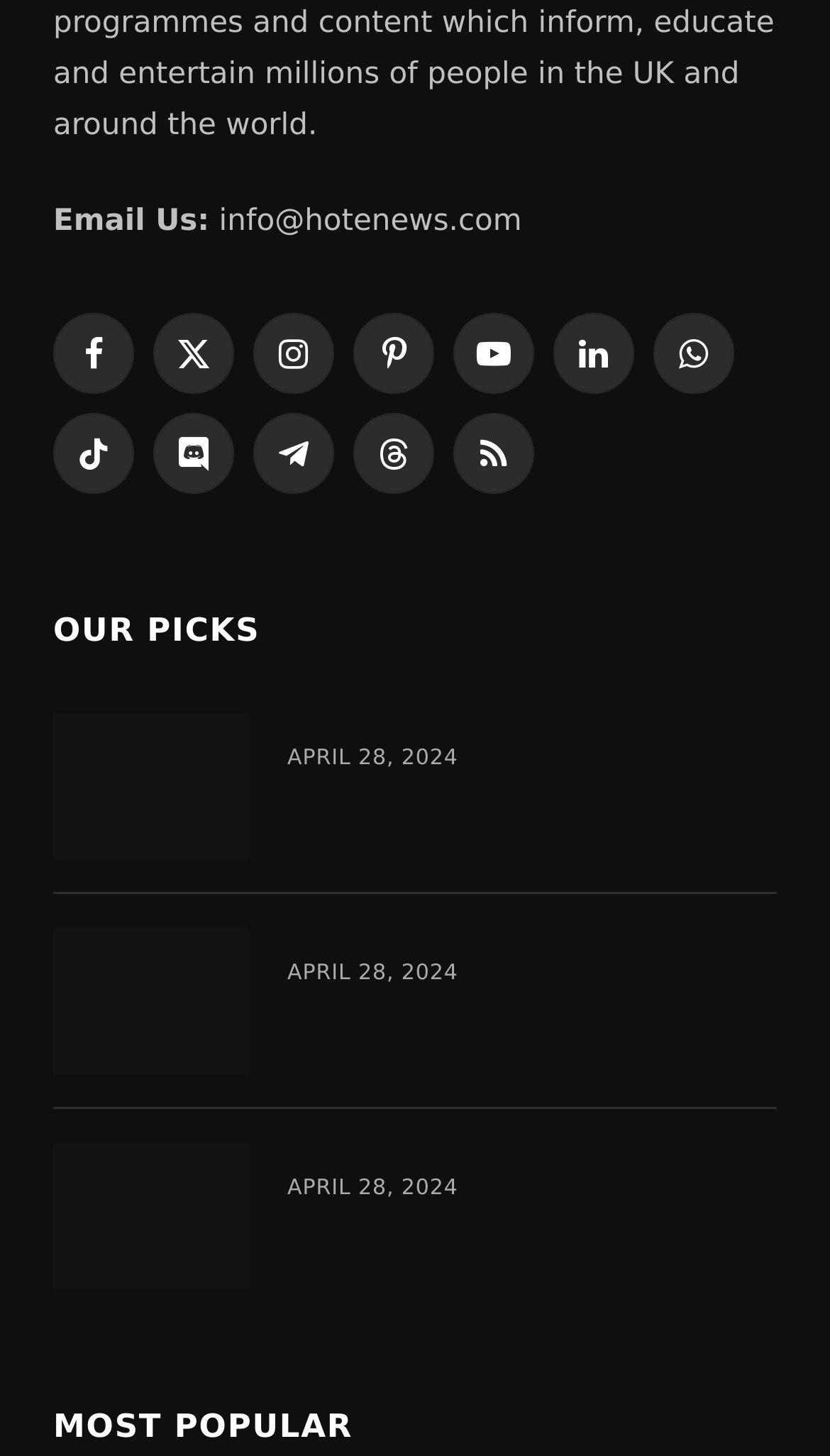What is the email address to contact?
Answer the question with a single word or phrase, referring to the image.

info@hotenews.com